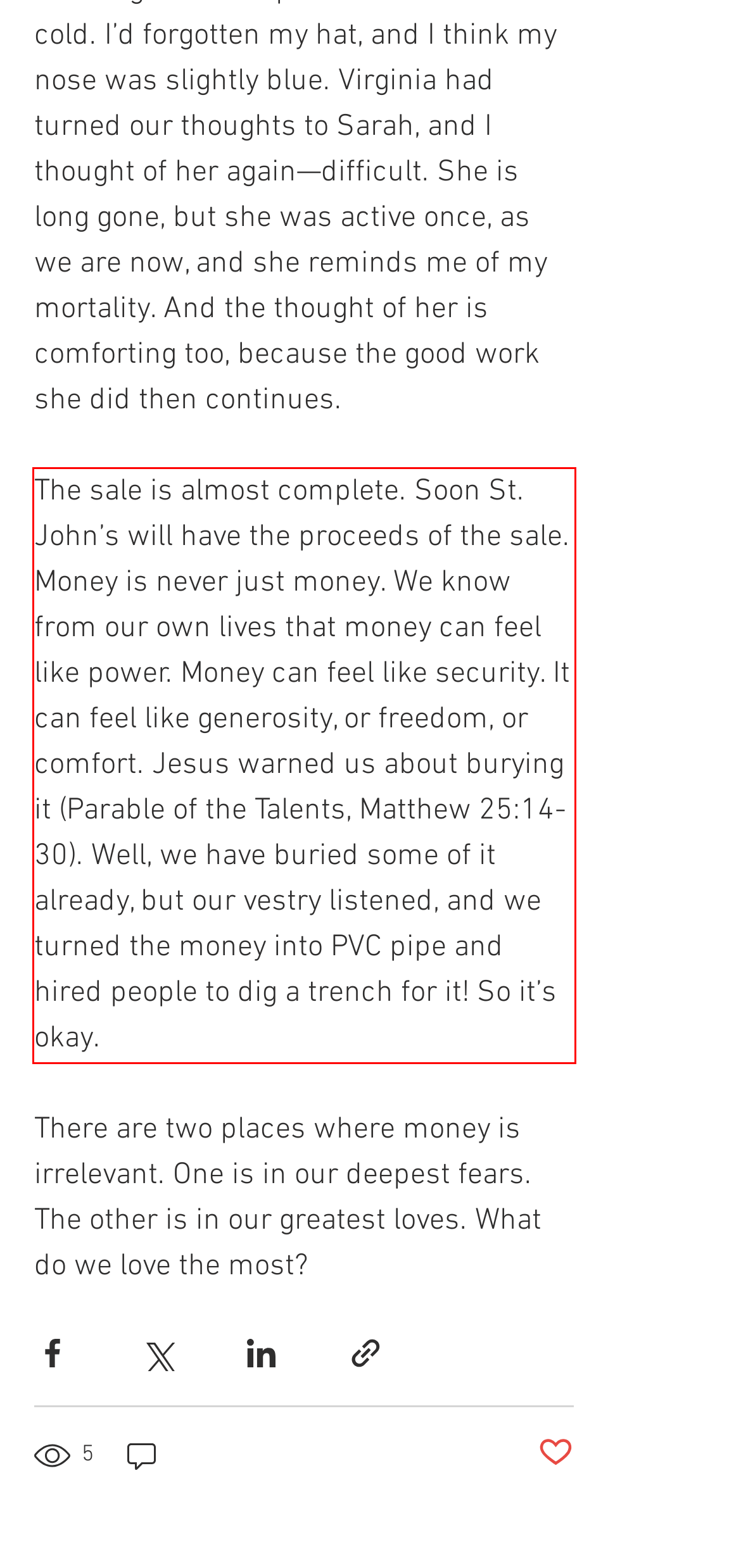Using OCR, extract the text content found within the red bounding box in the given webpage screenshot.

The sale is almost complete. Soon St. John’s will have the proceeds of the sale. Money is never just money. We know from our own lives that money can feel like power. Money can feel like security. It can feel like generosity, or freedom, or comfort. Jesus warned us about burying it (Parable of the Talents, Matthew 25:14-30). Well, we have buried some of it already, but our vestry listened, and we turned the money into PVC pipe and hired people to dig a trench for it! So it’s okay.